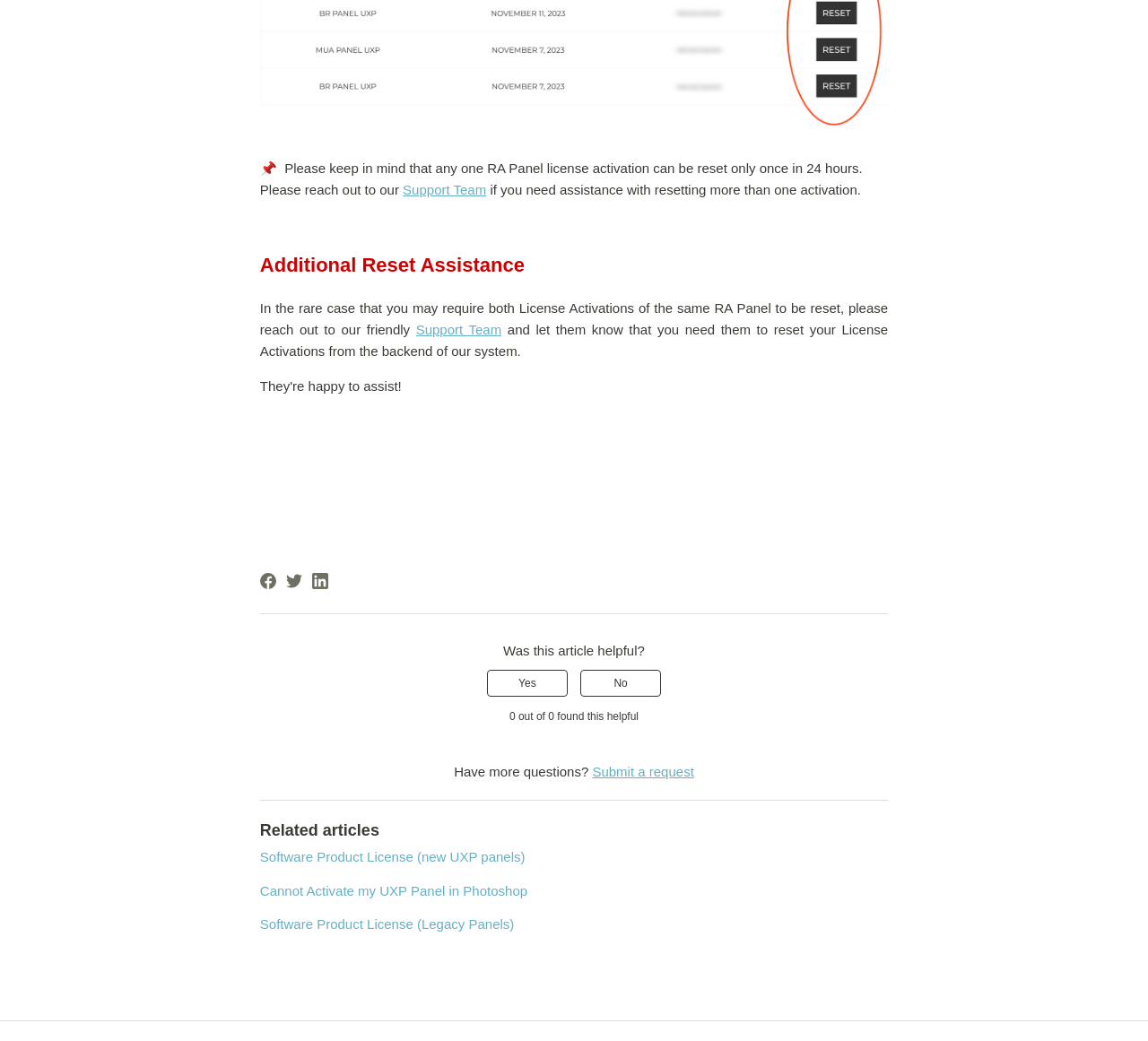Please answer the following question using a single word or phrase: 
What is the purpose of the 'Was this article helpful?' section?

To provide feedback